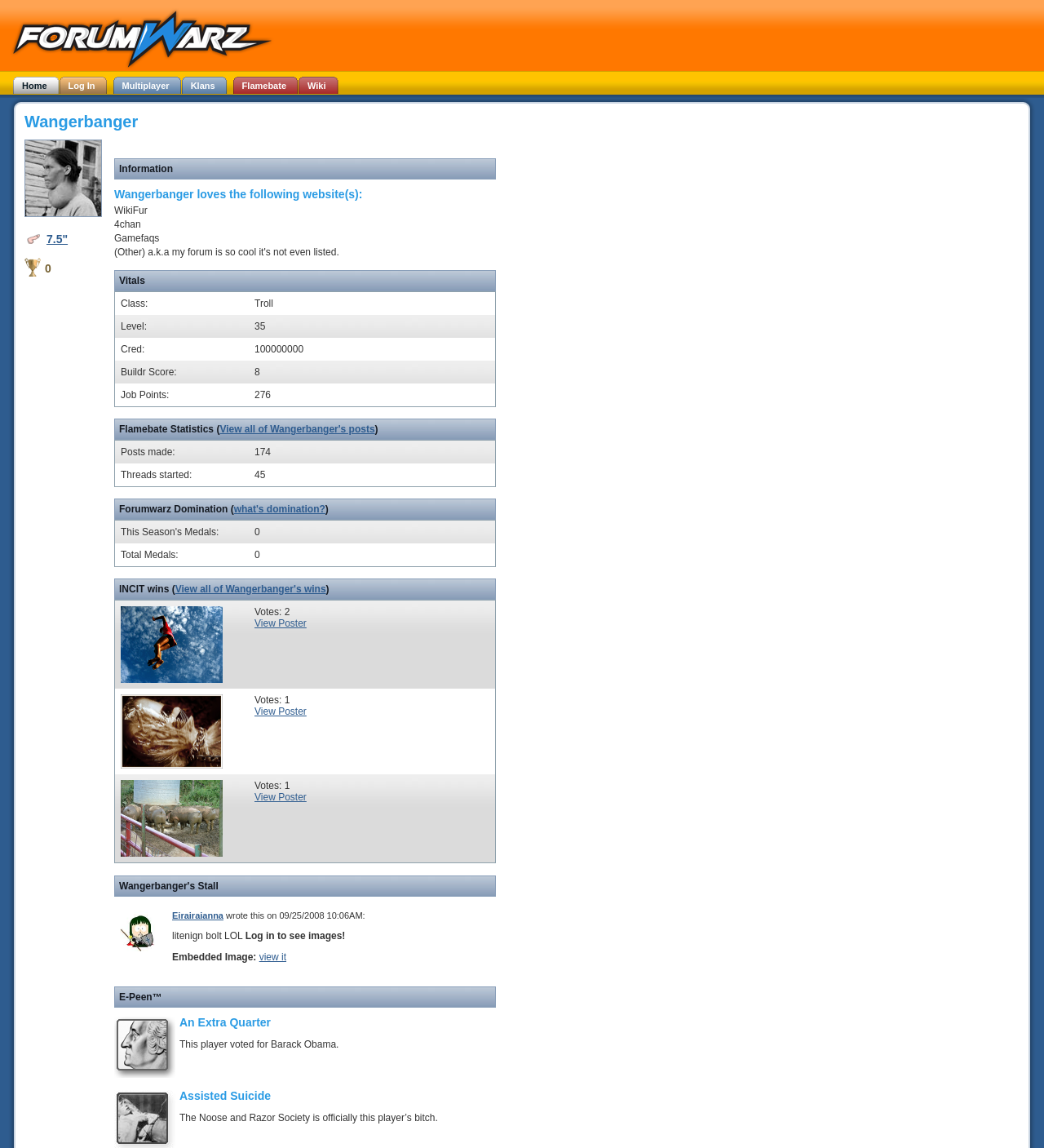Determine the bounding box coordinates of the clickable element necessary to fulfill the instruction: "Click the Image". Provide the coordinates as four float numbers within the 0 to 1 range, i.e., [left, top, right, bottom].

[0.116, 0.587, 0.213, 0.597]